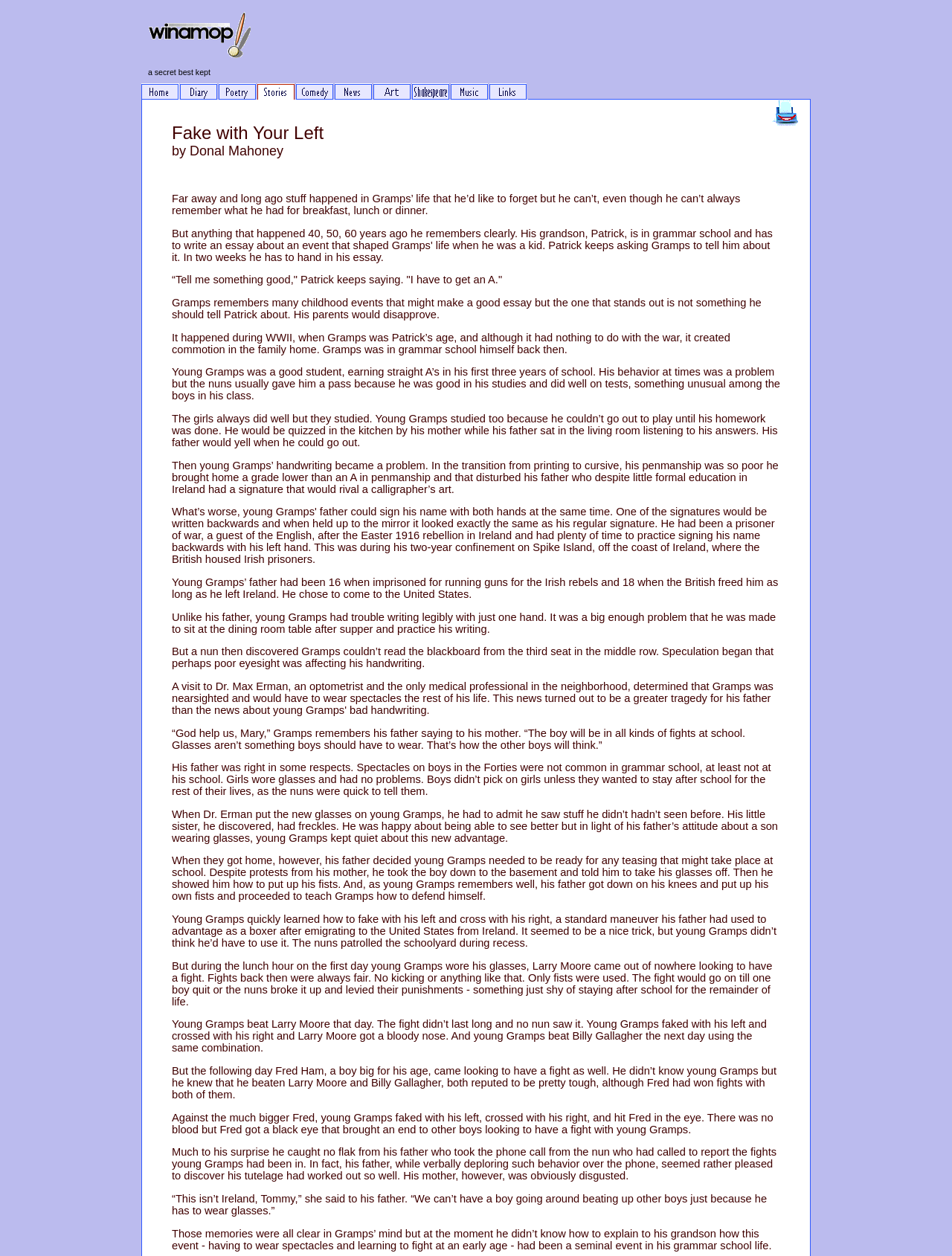Show the bounding box coordinates of the region that should be clicked to follow the instruction: "Click on 'Home sweet home'."

[0.148, 0.066, 0.188, 0.079]